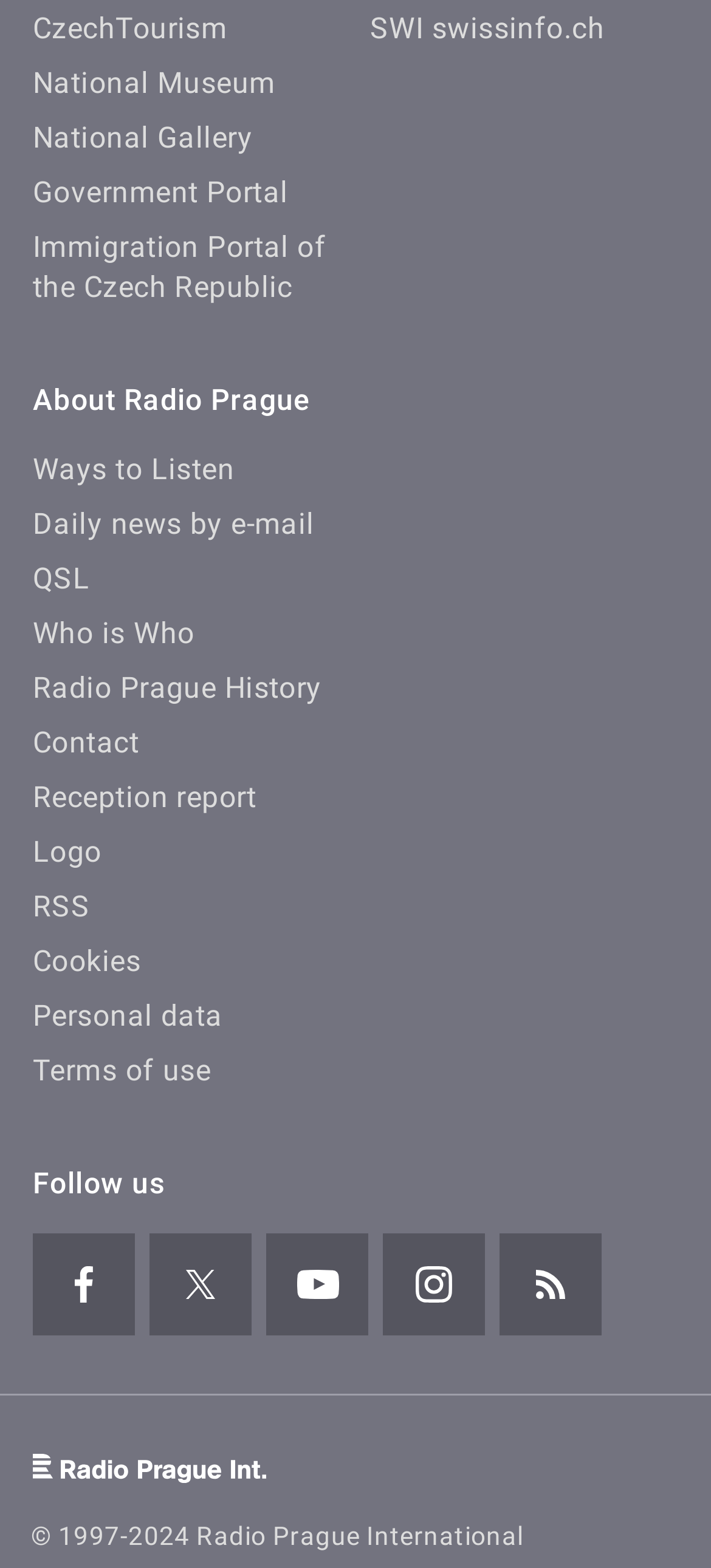Find the bounding box of the UI element described as: "alt="Life and Passion"". The bounding box coordinates should be given as four float values between 0 and 1, i.e., [left, top, right, bottom].

None